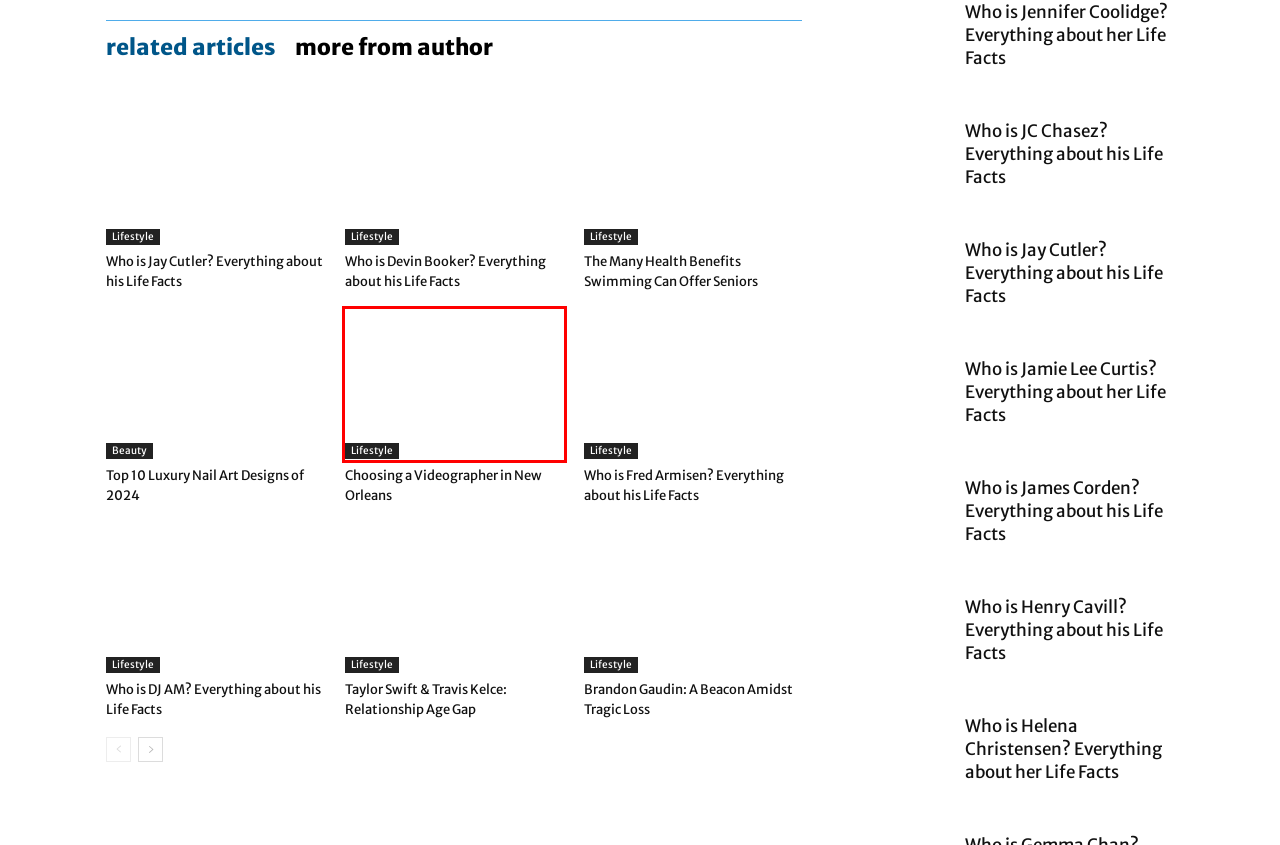Examine the screenshot of the webpage, which includes a red bounding box around an element. Choose the best matching webpage description for the page that will be displayed after clicking the element inside the red bounding box. Here are the candidates:
A. Who is Jamie Lee Curtis? Everything about her Life Facts
B. Who is Helena Christensen? Everything about her Life Facts
C. Who is Jennifer Coolidge? Everything about her Life Facts
D. Who is Devin Booker? Everything about his Life Facts
E. Brandon Gaudin: A Beacon Amidst Tragic Loss
F. Choosing a Videographer in New Orleans - ApzoMedia
G. Who is DJ AM? Everything about his Life Facts
H. Who is James Corden? Everything about his Life Facts

F